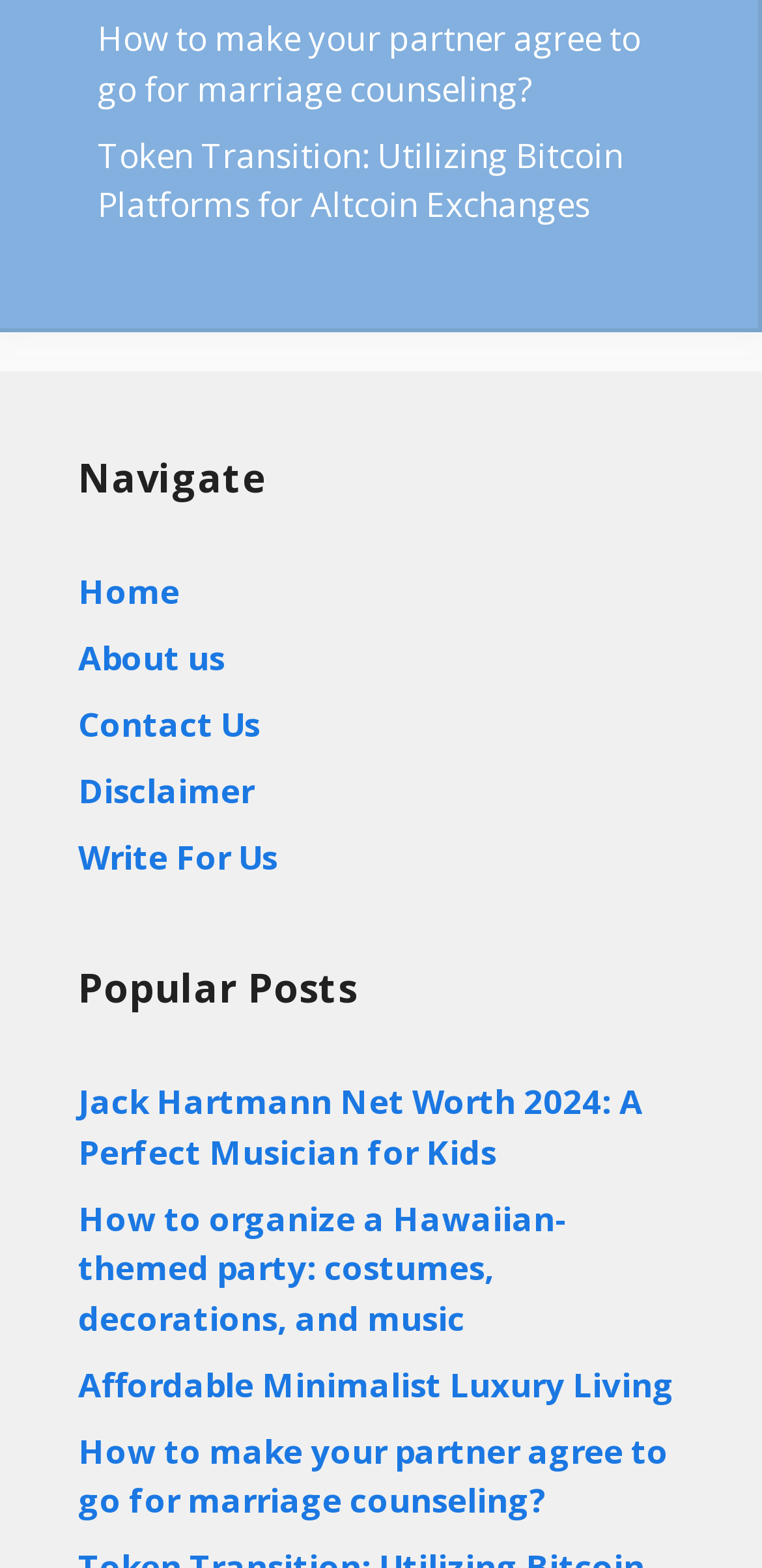Reply to the question with a single word or phrase:
What is the category of the link 'Jack Hartmann Net Worth 2024: A Perfect Musician for Kids'?

Popular Posts